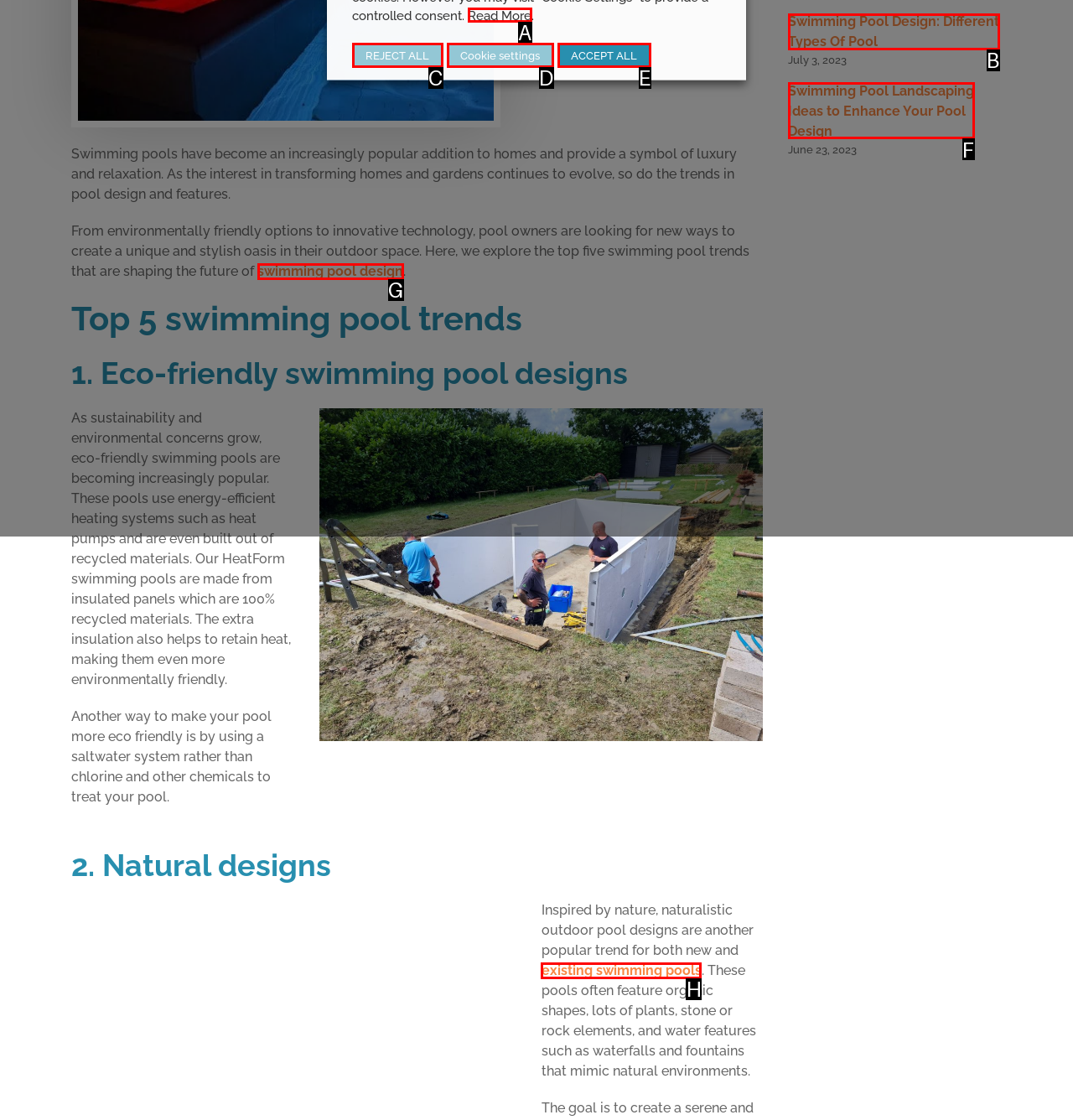Which lettered UI element aligns with this description: existing swimming pools
Provide your answer using the letter from the available choices.

H